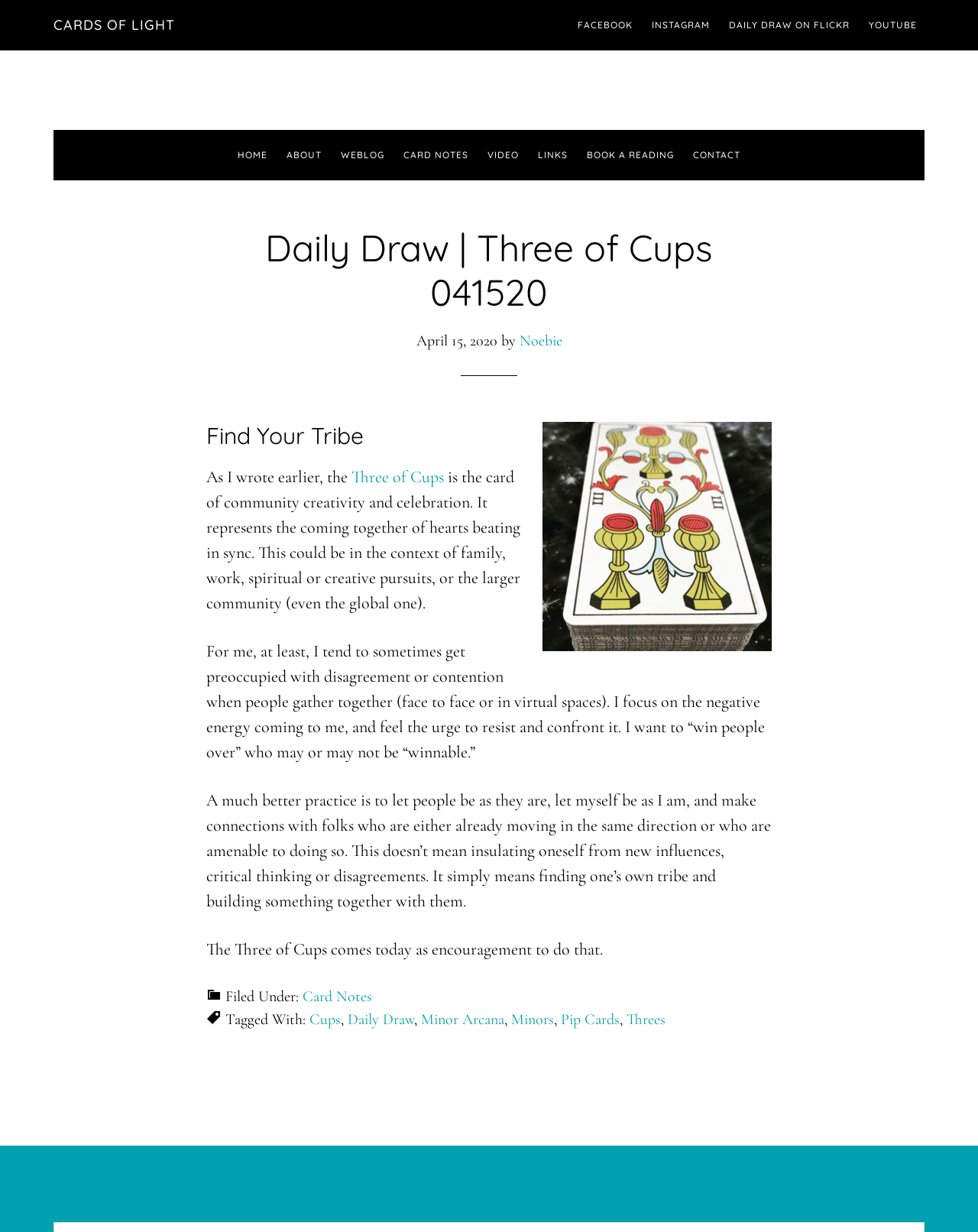What is the date of the daily draw?
Use the image to answer the question with a single word or phrase.

April 15, 2020